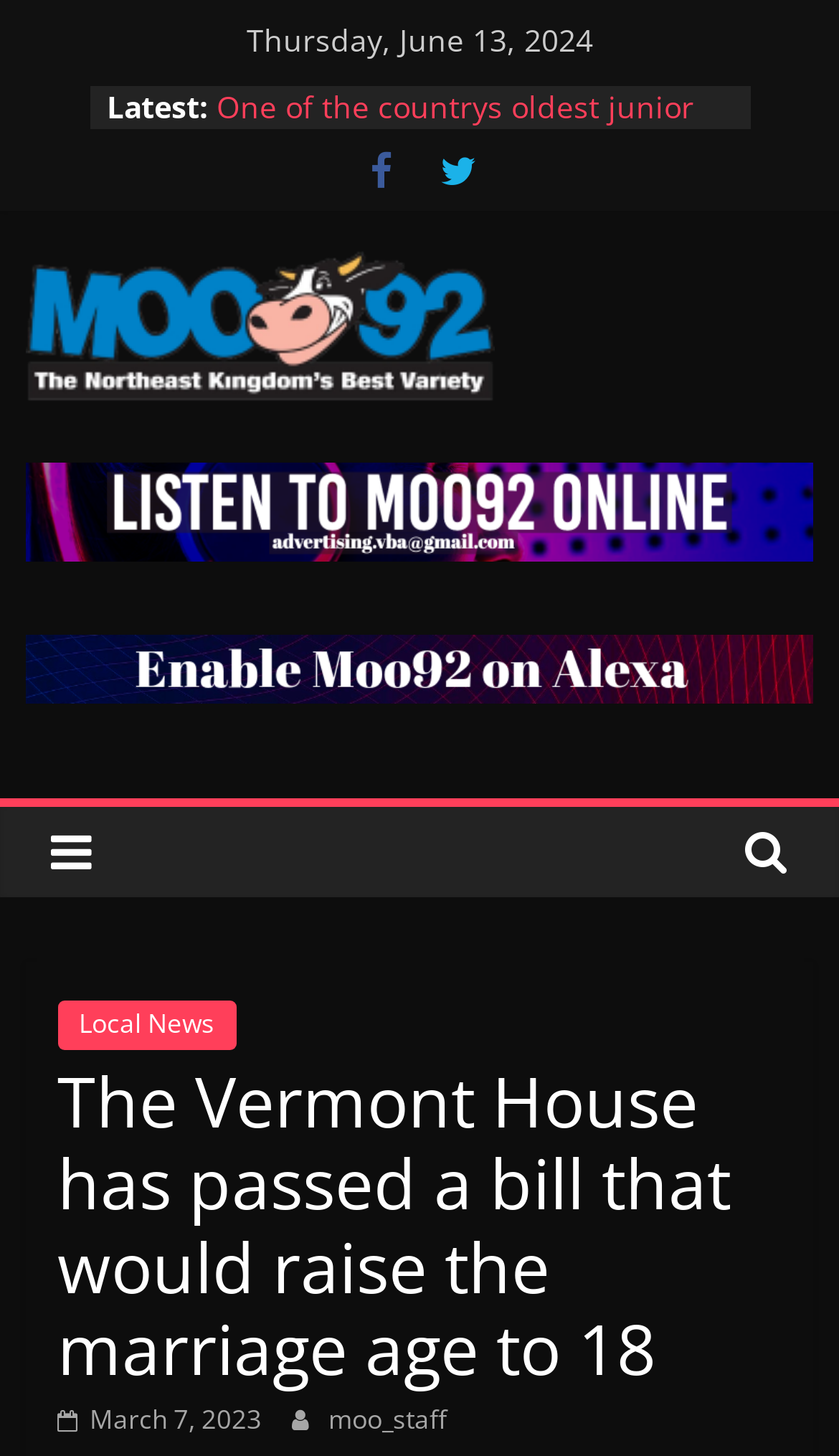Identify the bounding box coordinates of the clickable region necessary to fulfill the following instruction: "Check the local news". The bounding box coordinates should be four float numbers between 0 and 1, i.e., [left, top, right, bottom].

[0.068, 0.687, 0.281, 0.721]